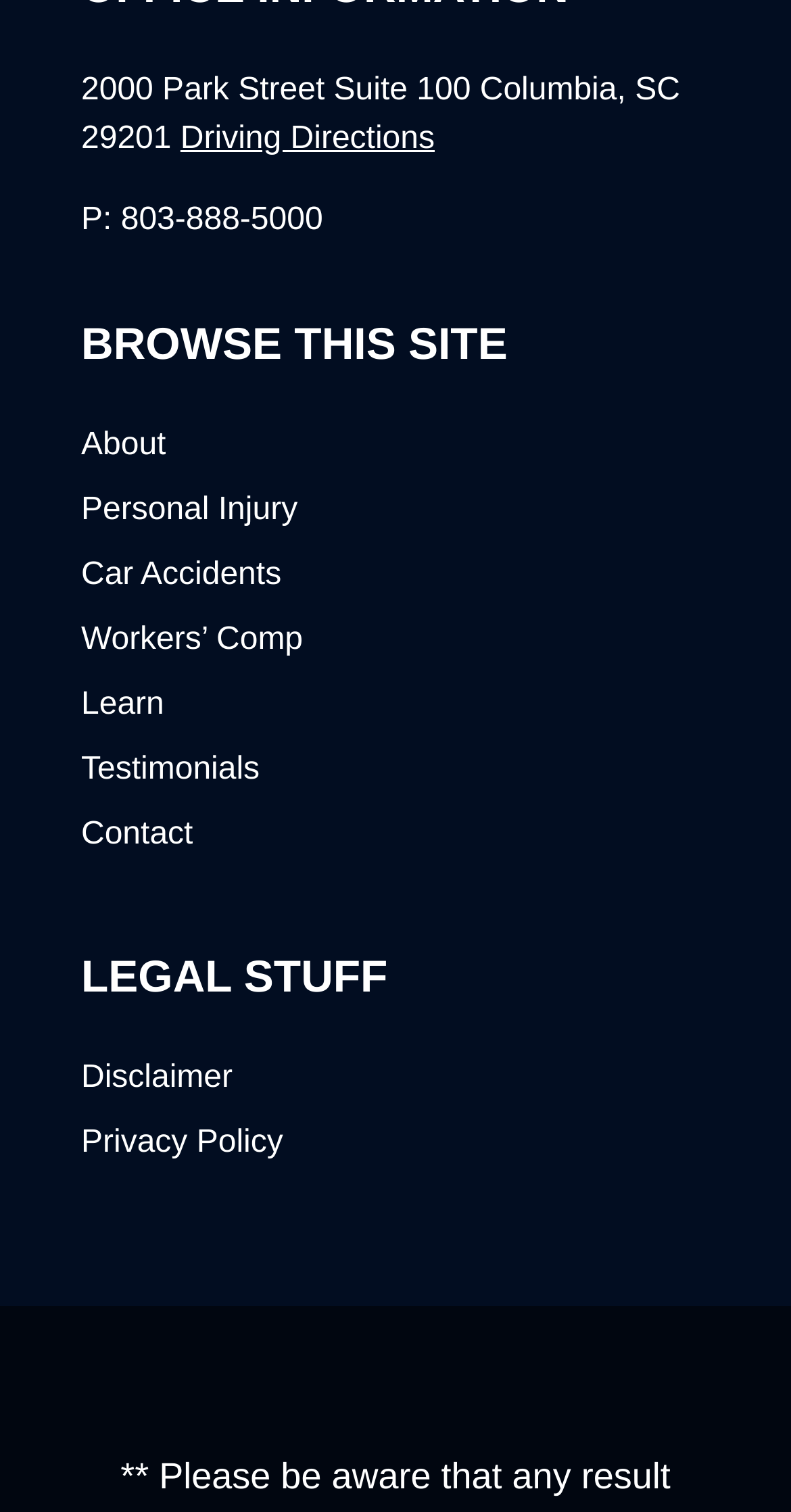What type of cases does the law firm handle?
Answer the question with as much detail as you can, using the image as a reference.

The type of cases the law firm handles can be inferred from the links on the webpage, which include 'Personal Injury', 'Car Accidents', and 'Workers’ Comp'.